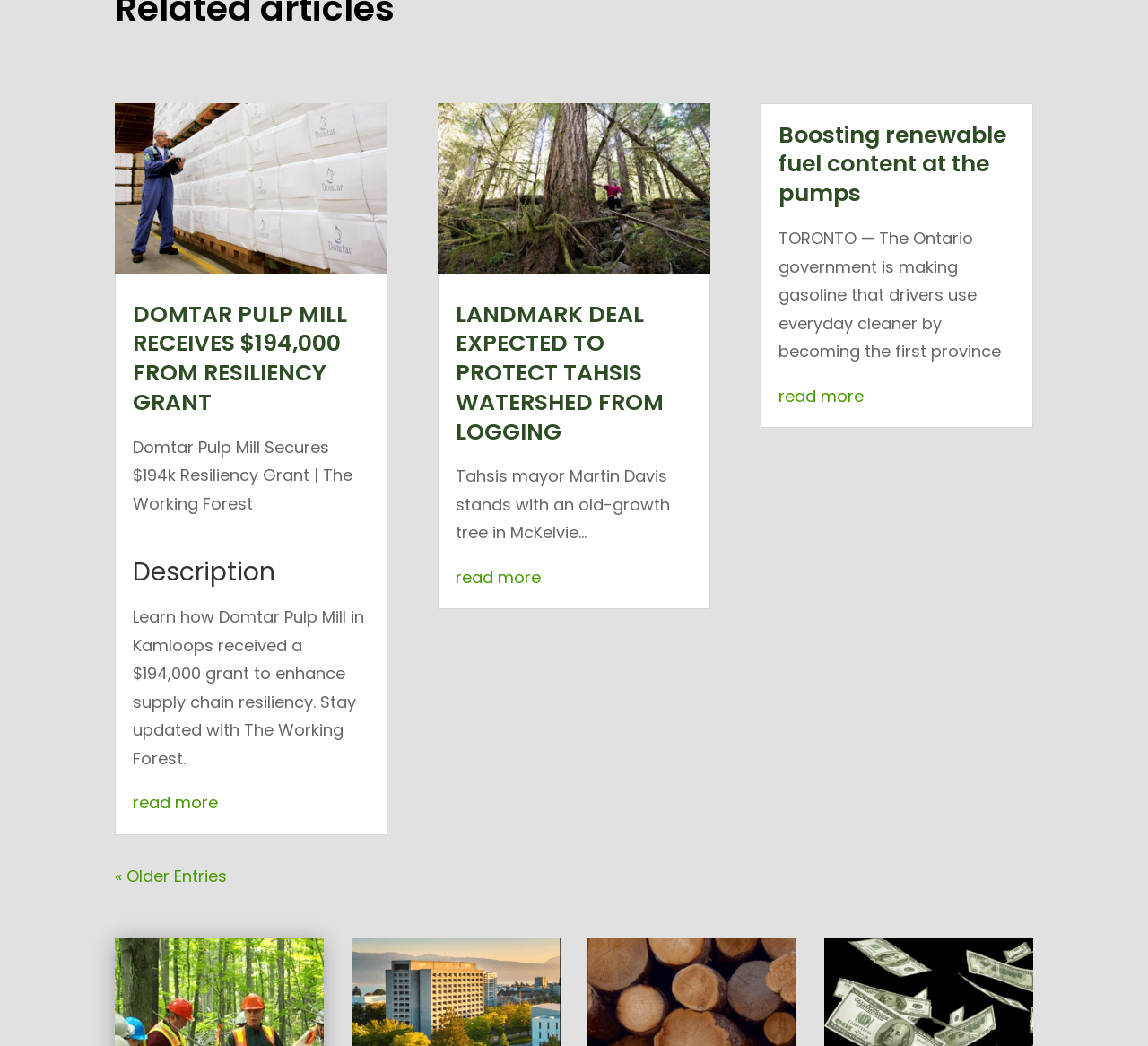Determine the bounding box coordinates of the element's region needed to click to follow the instruction: "read more about Domtar Pulp Mill receiving a resiliency grant". Provide these coordinates as four float numbers between 0 and 1, formatted as [left, top, right, bottom].

[0.116, 0.757, 0.19, 0.778]